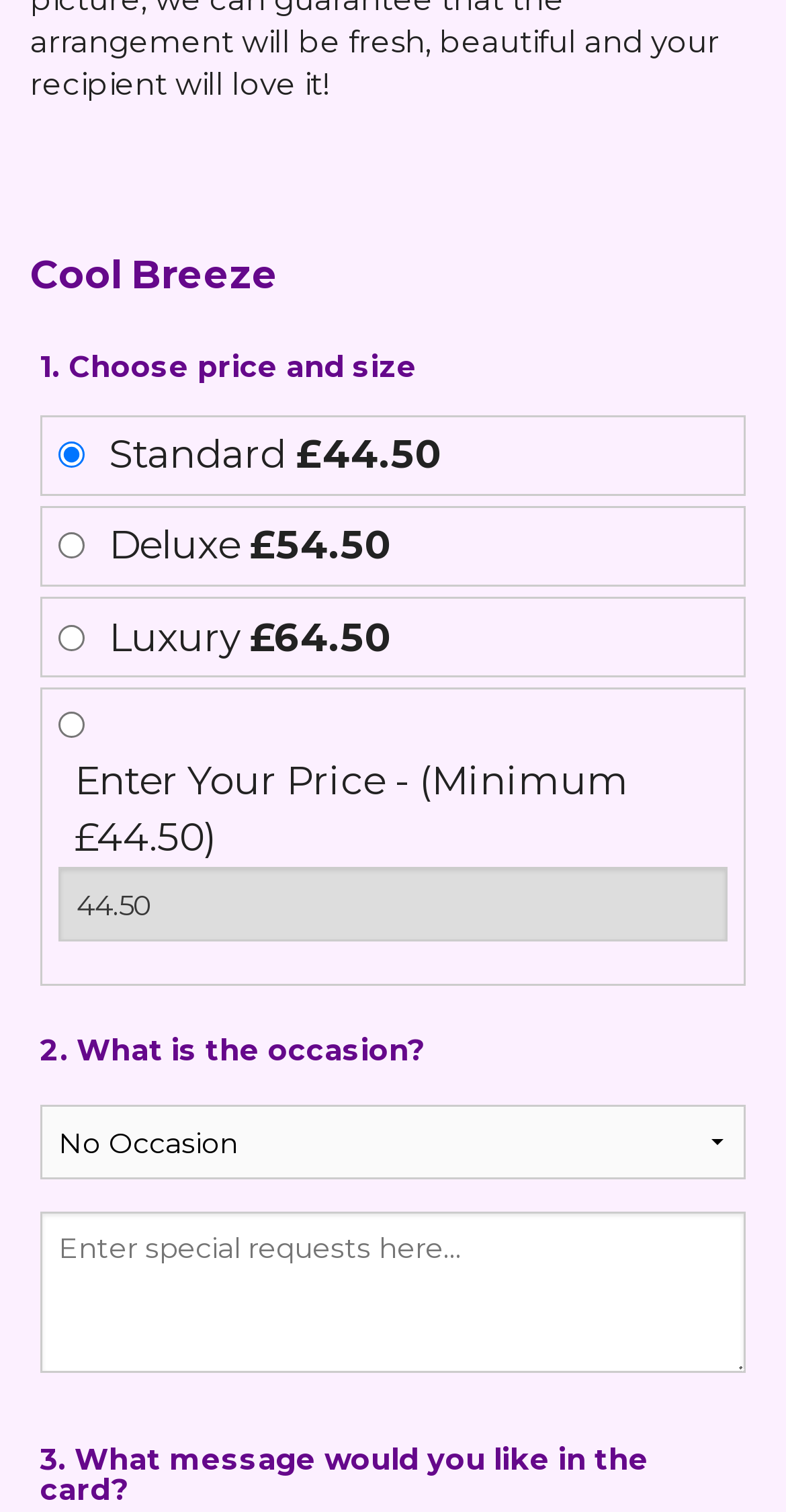Given the element description parent_node: Standard £44.50 name="prod-price" value="44.50", specify the bounding box coordinates of the corresponding UI element in the format (top-left x, top-left y, bottom-right x, bottom-right y). All values must be between 0 and 1.

[0.074, 0.292, 0.108, 0.31]